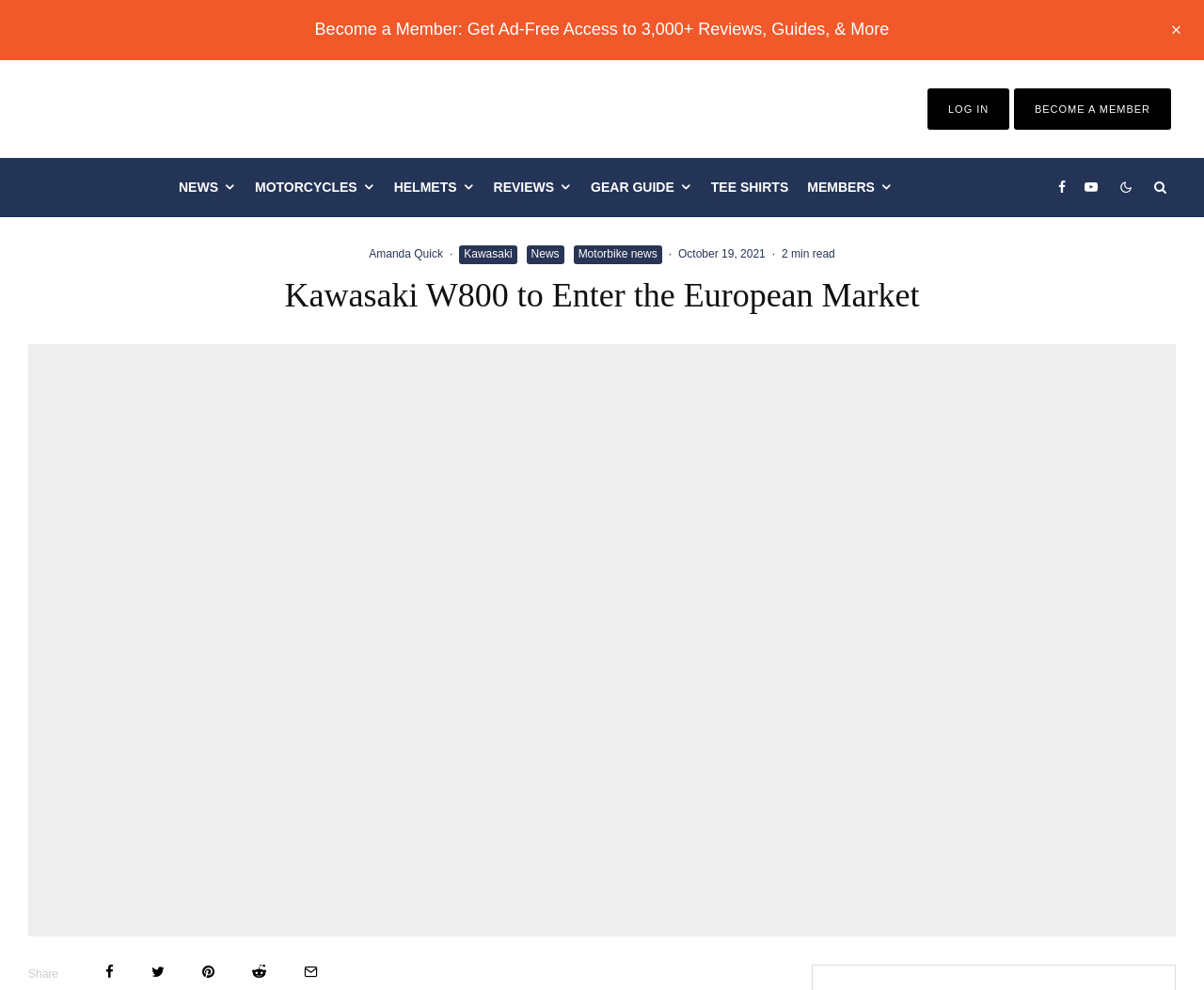Create a detailed narrative describing the layout and content of the webpage.

The webpage is about Kawasaki's new bike, the 2022 W800, entering the European market. At the top, there are several links to access membership, log in, and become a member, as well as social media links to Facebook, YouTube, and others. Below these links, there is a navigation menu with options such as News, Motorcycles, Helmets, Reviews, Gear Guide, and more.

The main content of the page is an article about the Kawasaki W800, with a heading that reads "Kawasaki W800 to Enter the European Market". The article is accompanied by a large image that takes up most of the page, showing a close-up of the front half of the 2022 Kawasaki W800. Above the image, there are links to share the article on social media platforms.

To the top left of the image, there is a section with the author's name, Amanda Quick, and the date of publication, October 19, 2021. The article is estimated to be a 2-minute read. There are also links to related topics, such as Kawasaki and Motorbike news, above the image.

Overall, the webpage is focused on providing information about the Kawasaki W800 and its entry into the European market, with easy access to related topics and social media sharing options.